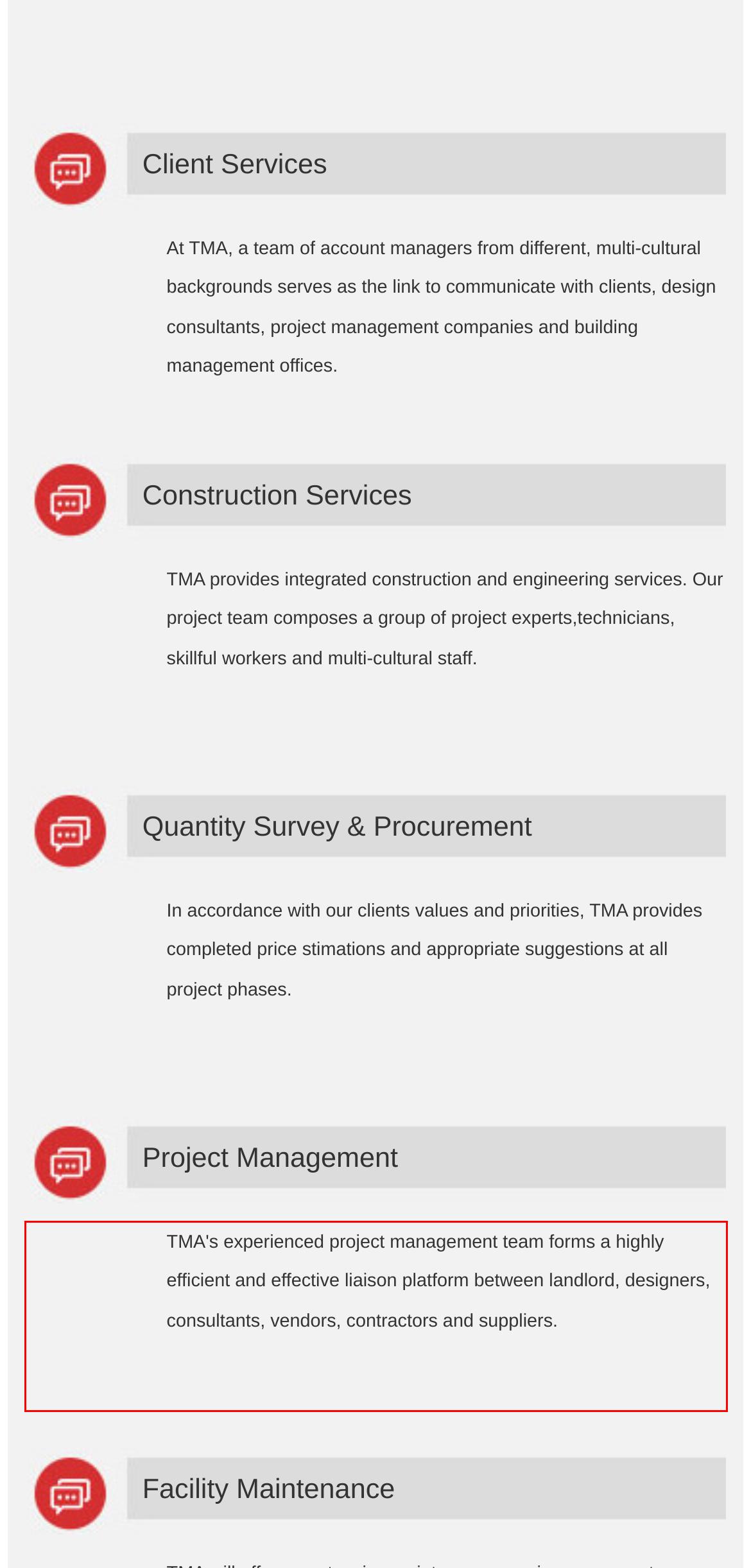From the screenshot of the webpage, locate the red bounding box and extract the text contained within that area.

TMA's experienced project management team forms a highly efficient and effective liaison platform between landlord, designers, consultants, vendors, contractors and suppliers.